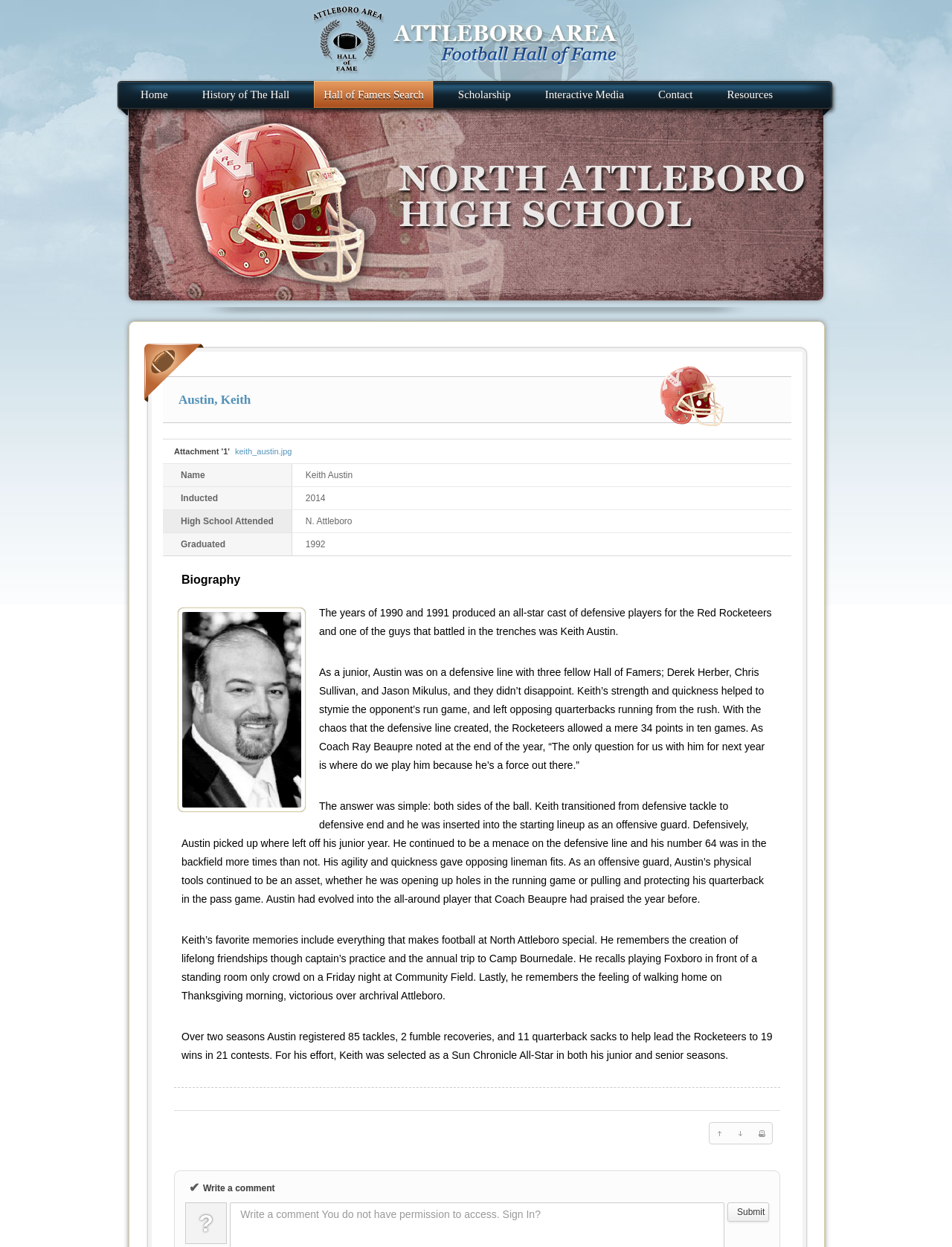What is the purpose of the button 'Submit'?
From the image, provide a succinct answer in one word or a short phrase.

To submit a comment